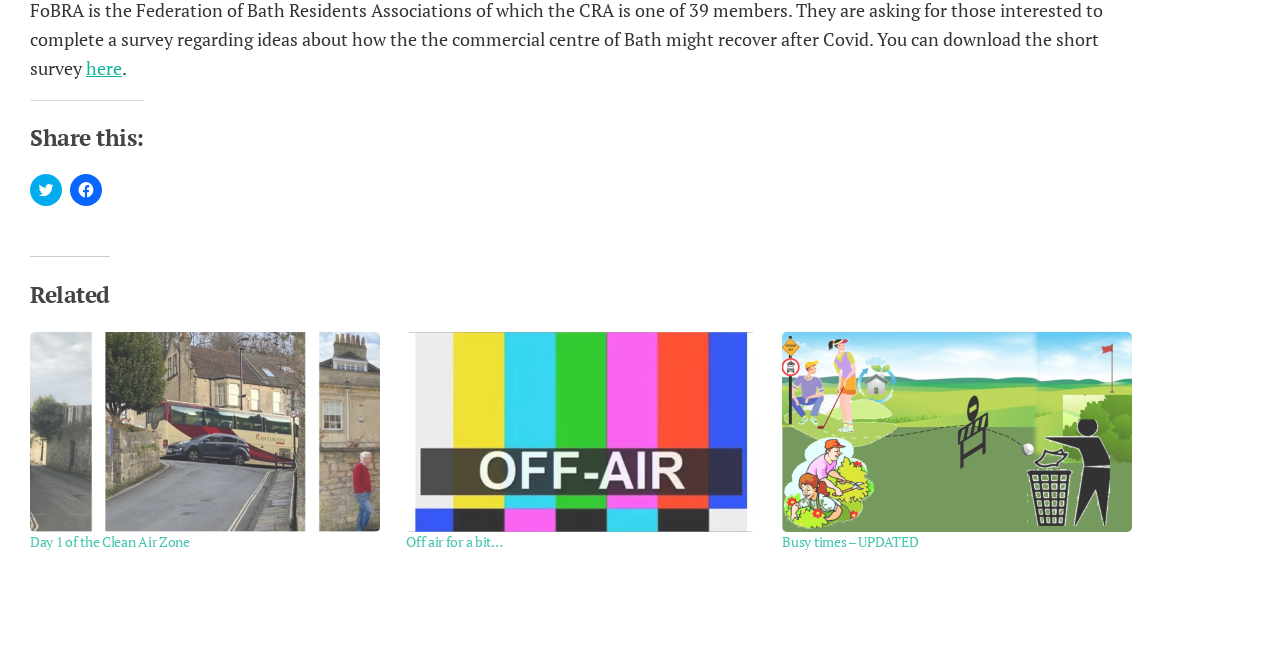Determine the bounding box coordinates of the clickable element to achieve the following action: 'Explore Busy times – UPDATED'. Provide the coordinates as four float values between 0 and 1, formatted as [left, top, right, bottom].

[0.611, 0.497, 0.89, 0.797]